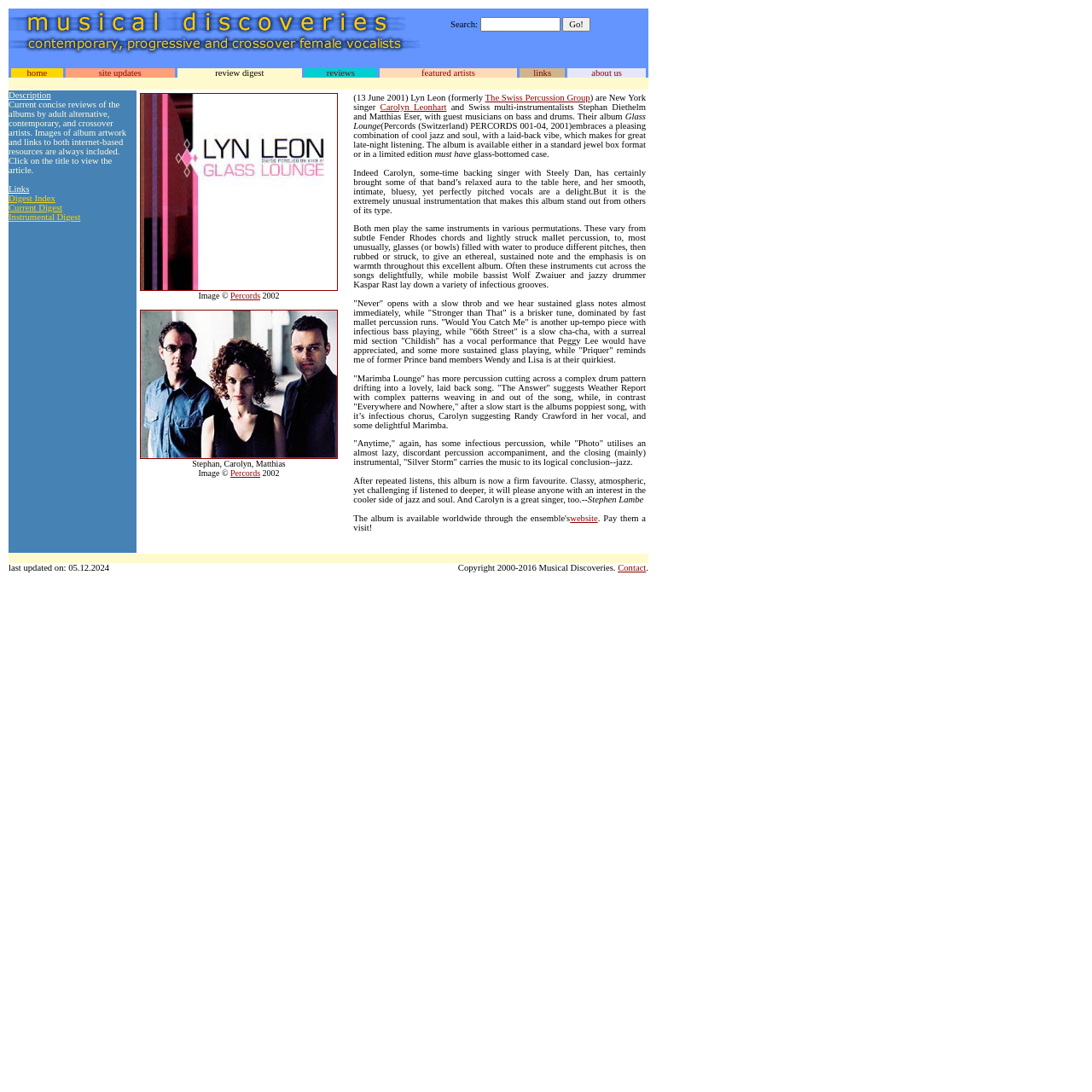Refer to the image and offer a detailed explanation in response to the question: Who is the singer mentioned in the review?

The review mentions Carolyn Leonhart as the singer of the album 'Glass Lounge', who is also a backing singer with Steely Dan.